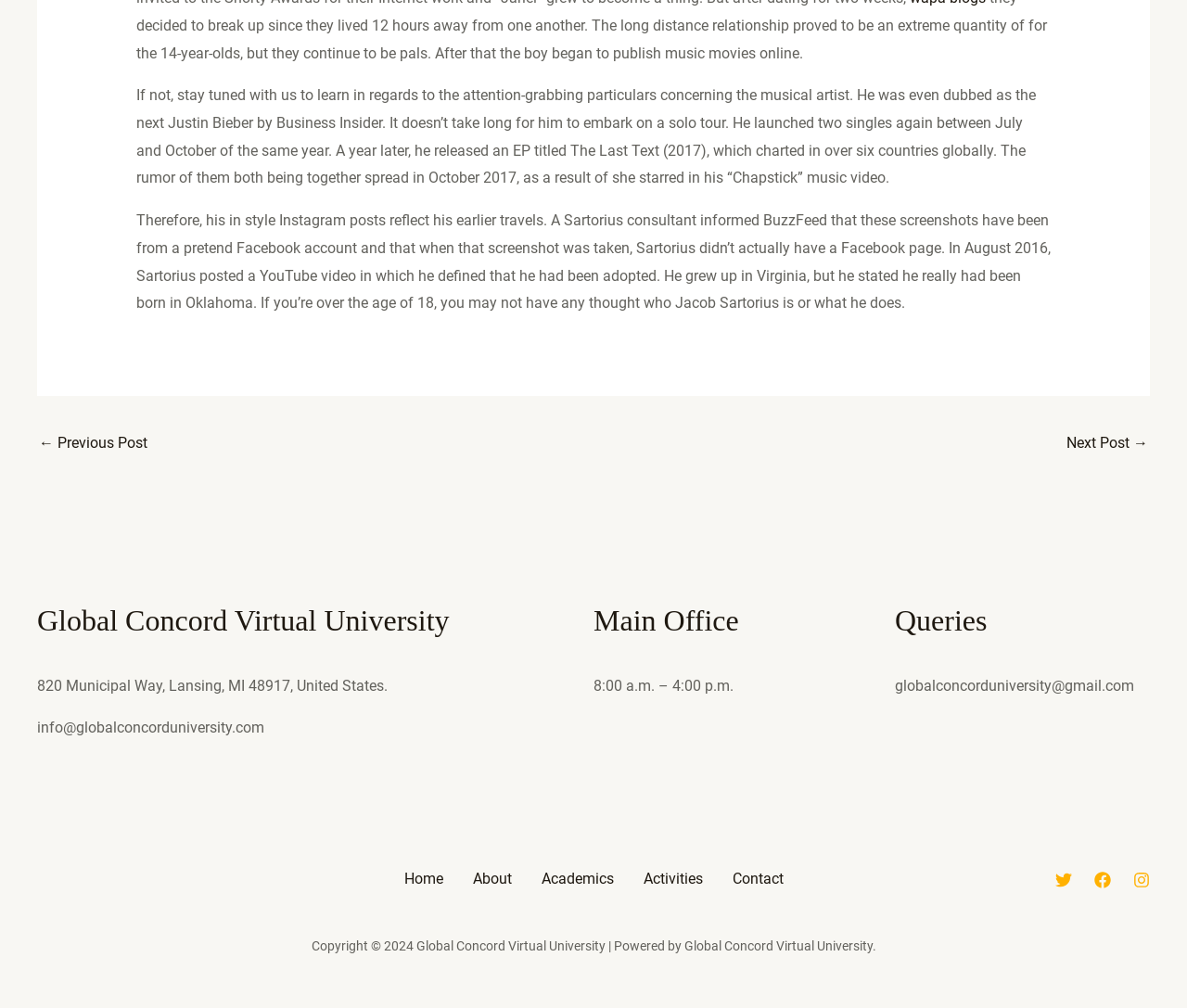Please predict the bounding box coordinates (top-left x, top-left y, bottom-right x, bottom-right y) for the UI element in the screenshot that fits the description: Home

[0.328, 0.858, 0.386, 0.886]